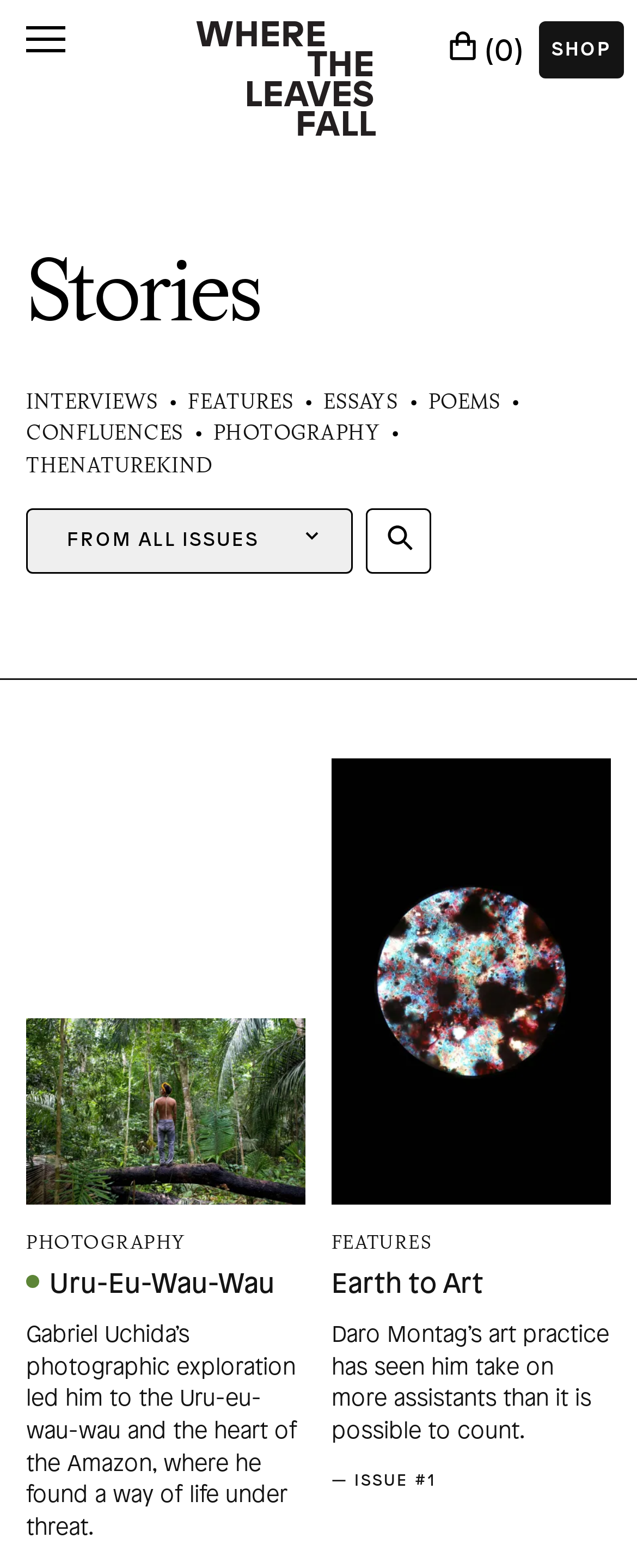Determine the bounding box coordinates for the HTML element described here: "Go to Shop".

[0.354, 0.368, 0.646, 0.404]